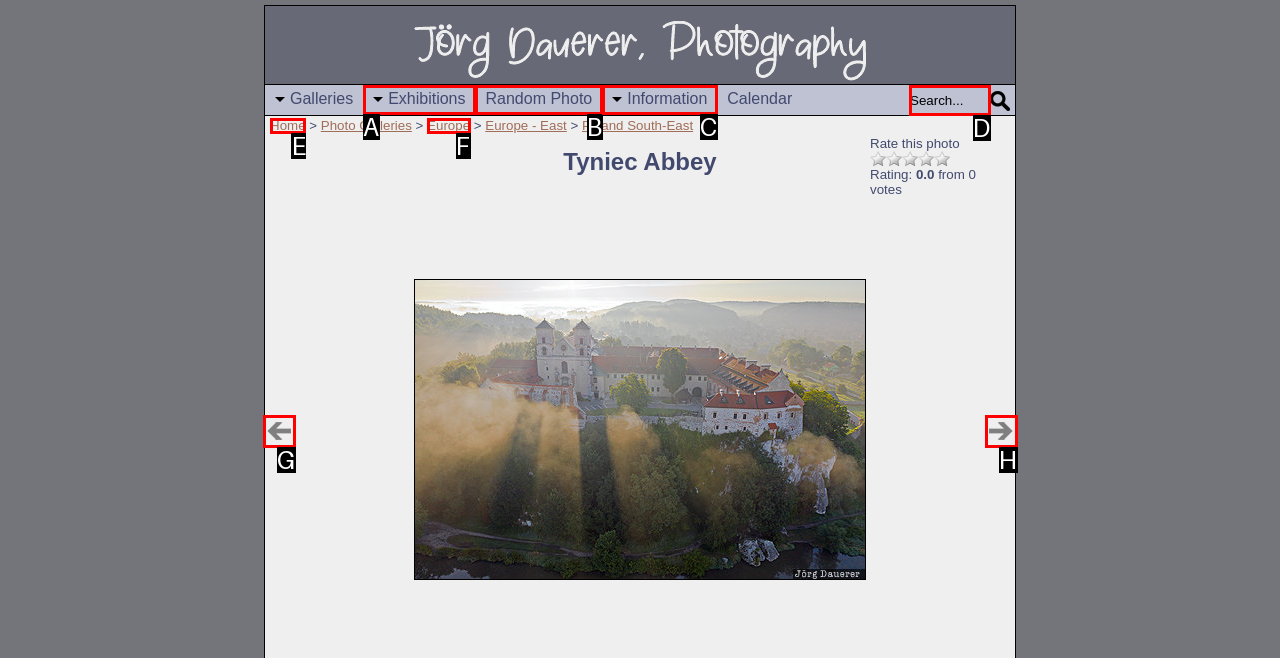Select the option that fits this description: Talent Development
Answer with the corresponding letter directly.

None